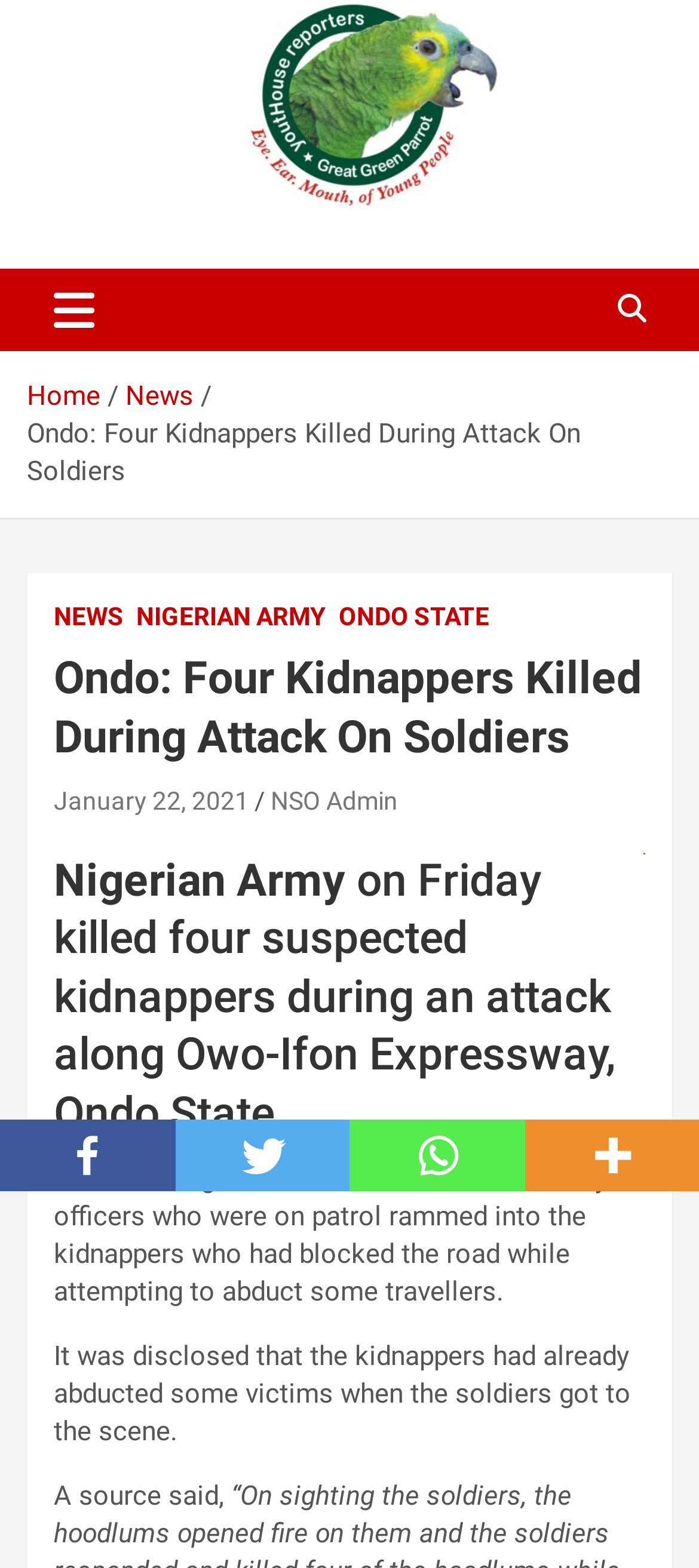What were the kidnappers doing when the soldiers arrived?
Please provide a single word or phrase based on the screenshot.

attempting to abduct some travellers